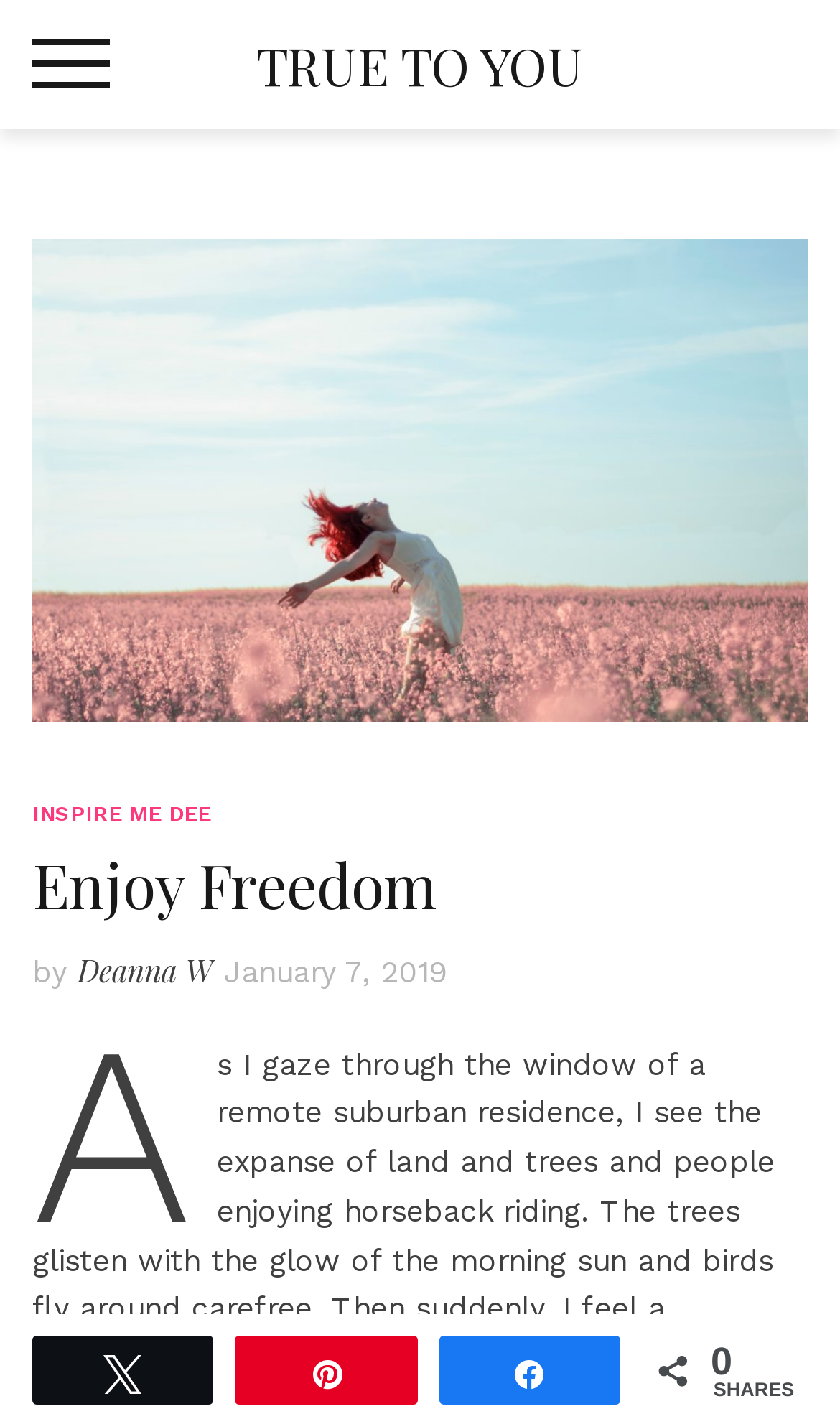Using the webpage screenshot, locate the HTML element that fits the following description and provide its bounding box: "Pin".

[0.283, 0.943, 0.494, 0.988]